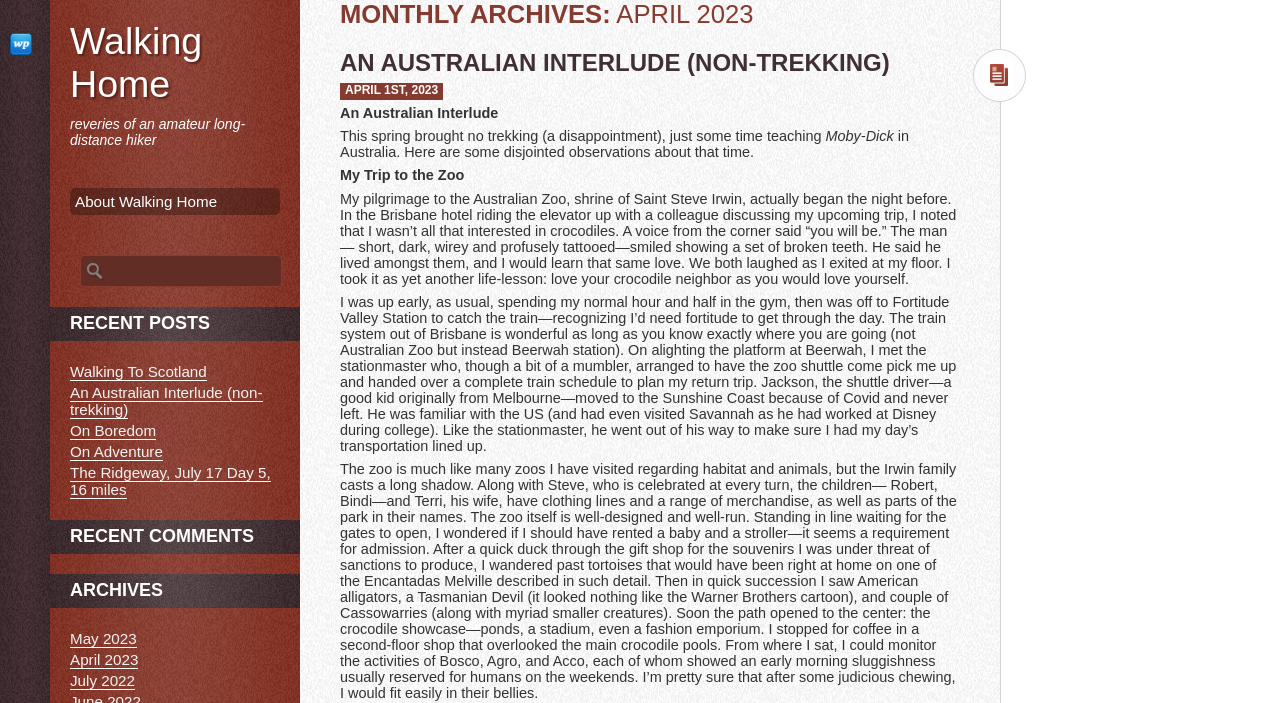Reply to the question below using a single word or brief phrase:
What is the title of the monthly archives?

MONTHLY ARCHIVES: APRIL 2023